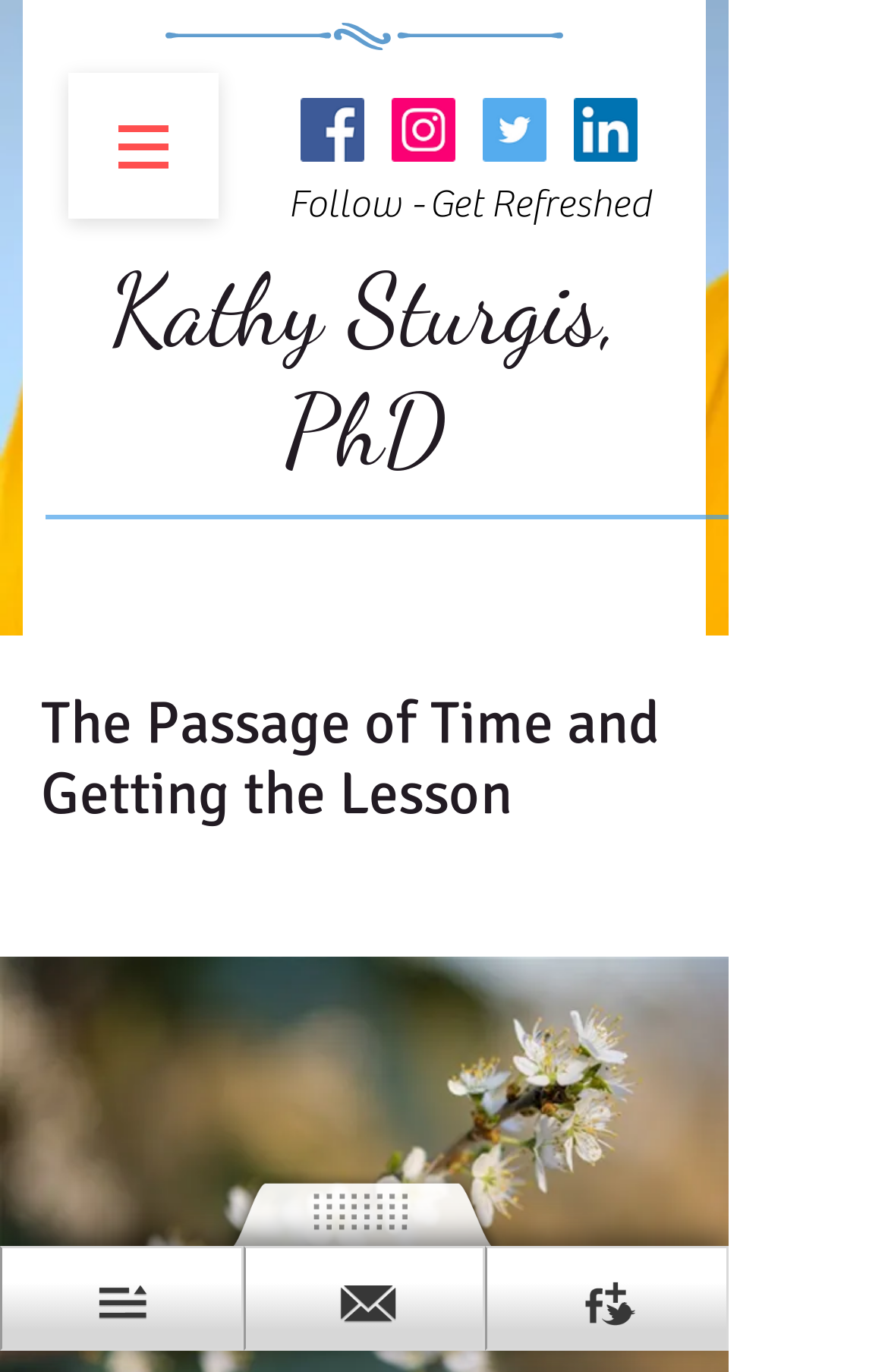Examine the image and give a thorough answer to the following question:
What is the title of the passage?

The title of the passage is mentioned in the heading 'The Passage of Time and Getting the Lesson' which is located below the author's name. This heading is a subheading of the main heading 'Kathy Sturgis, PhD'.